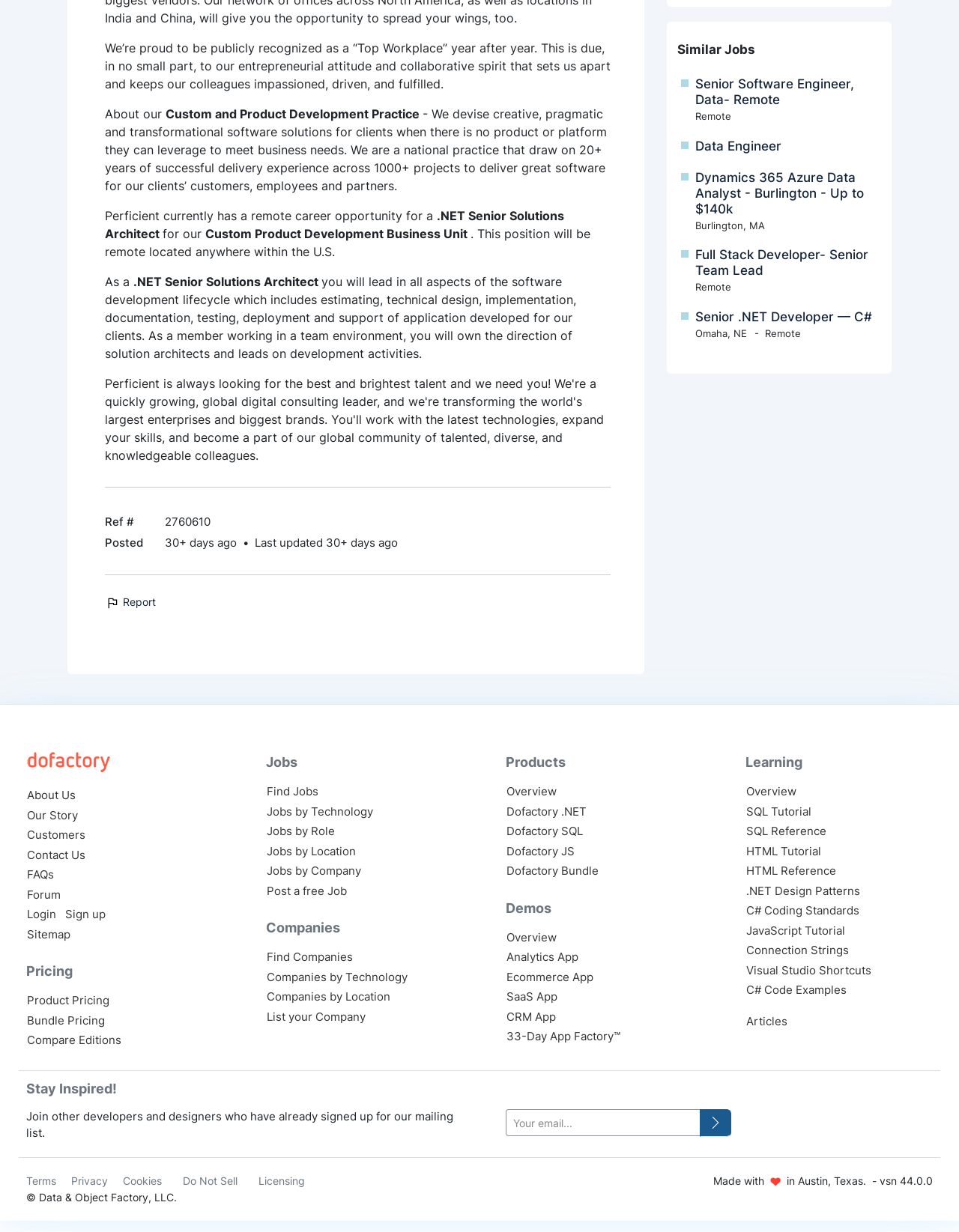Identify the coordinates of the bounding box for the element described below: "Find Companies". Return the coordinates as four float numbers between 0 and 1: [left, top, right, bottom].

[0.278, 0.771, 0.368, 0.783]